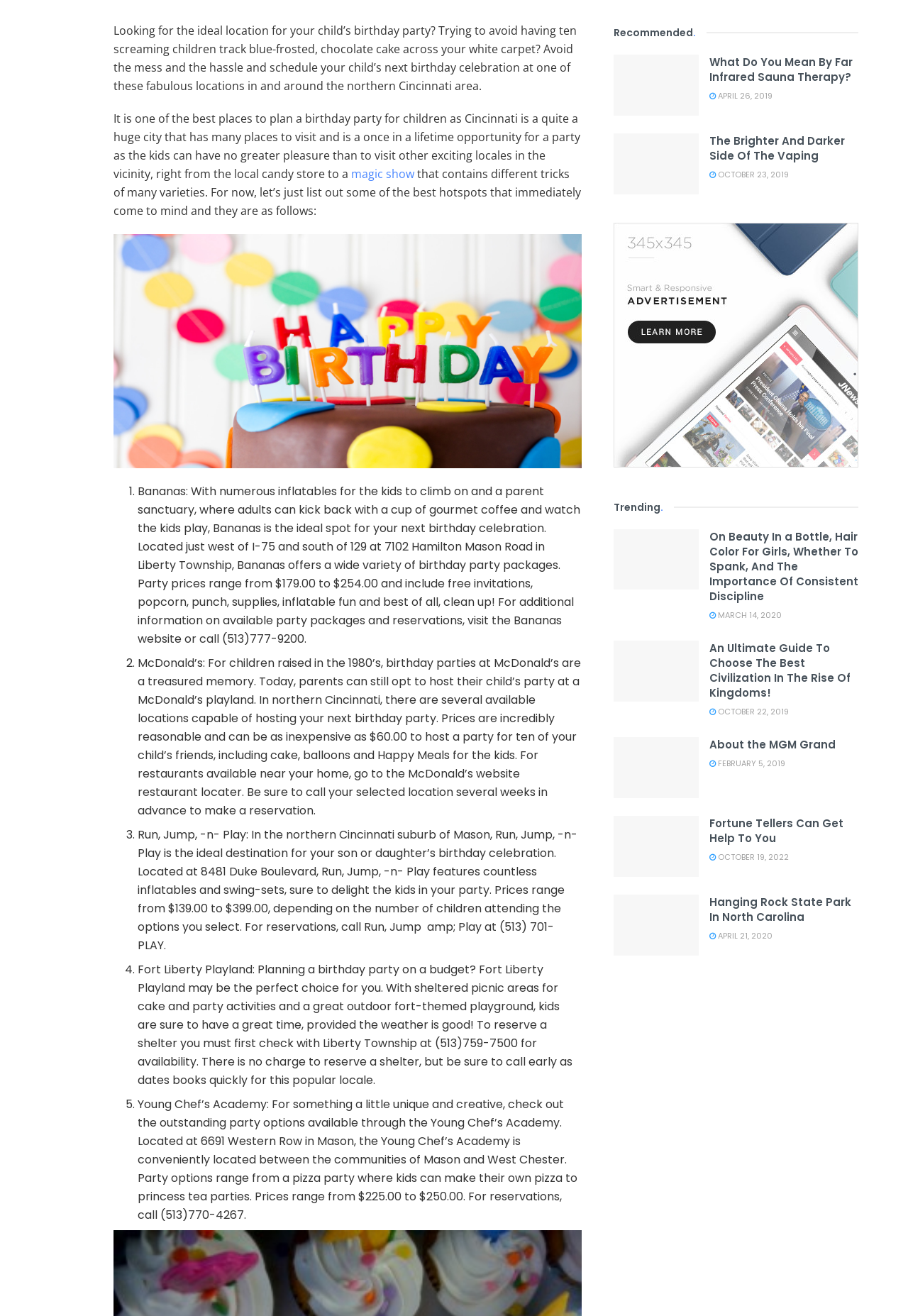From the image, can you give a detailed response to the question below:
What is the purpose of the Young Chef's Academy?

The Young Chef's Academy is mentioned as a unique and creative party option for kids, offering parties such as pizza-making and princess tea parties.